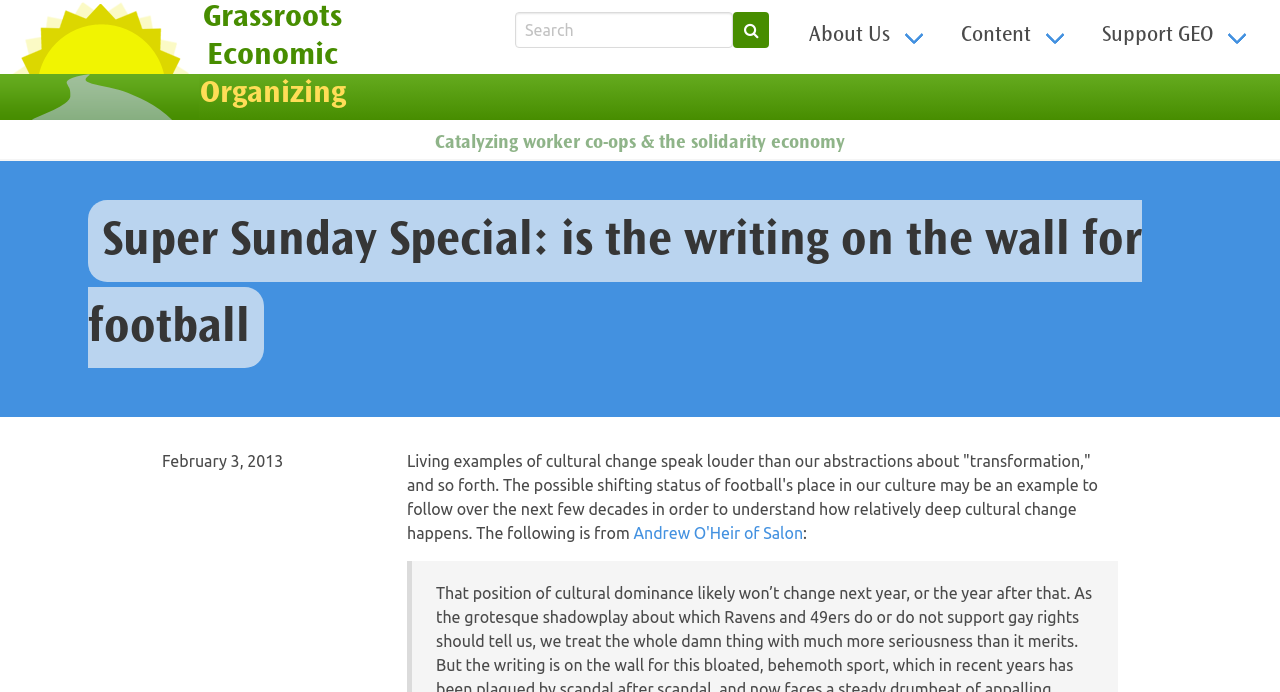Extract the main title from the webpage.

Super Sunday Special: is the writing on the wall for football